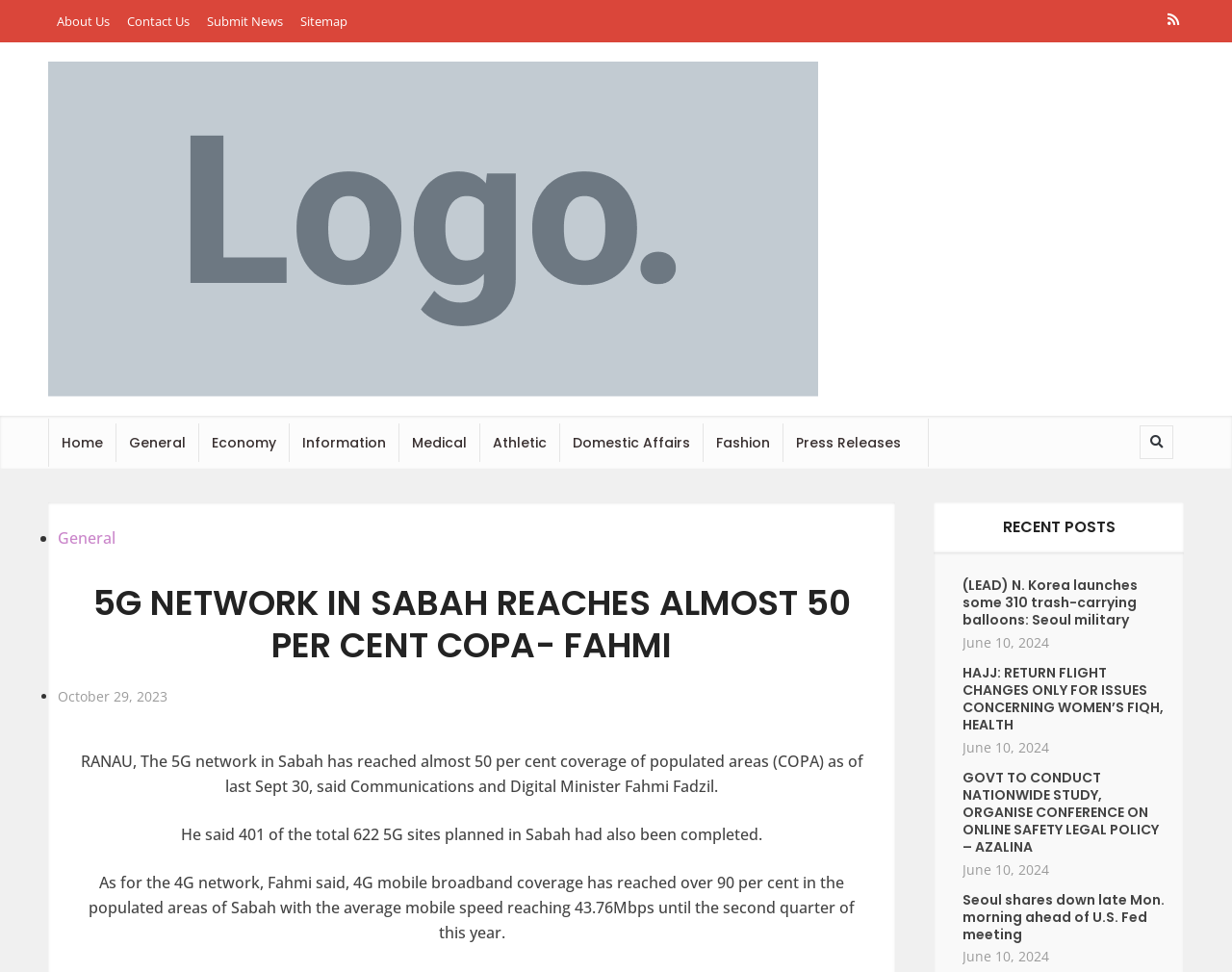What is the current 4G mobile broadband coverage in Sabah?
Look at the webpage screenshot and answer the question with a detailed explanation.

According to the webpage, the 4G mobile broadband coverage has reached over 90 per cent in the populated areas of Sabah, as stated in the paragraph mentioning the Communications and Digital Minister Fahmi Fadzil.